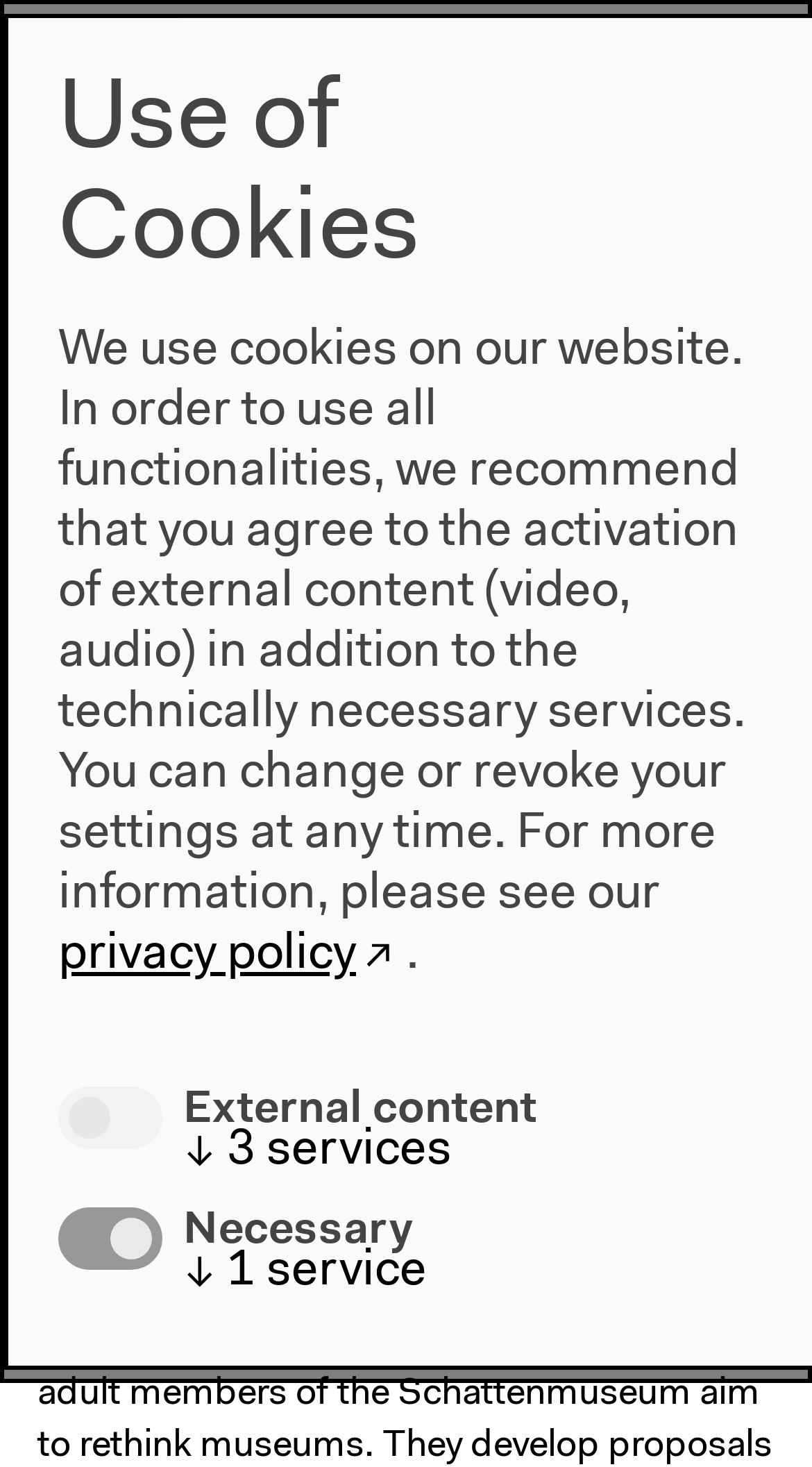What is the name of the cultural center?
Look at the image and respond with a single word or a short phrase.

Haus der Kulturen der Welt